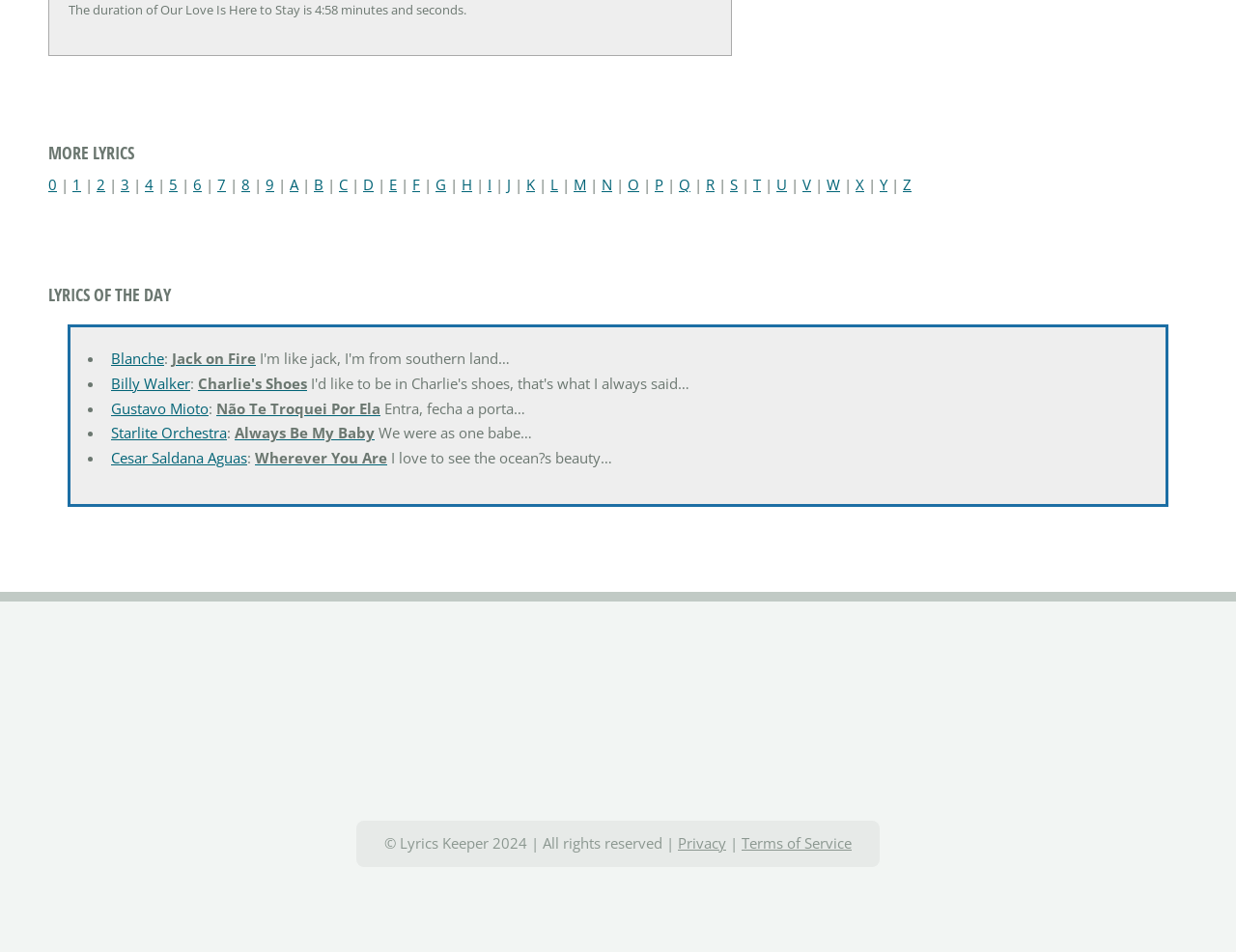What is the purpose of the website?
Provide a detailed answer to the question, using the image to inform your response.

The purpose of the website is to provide lyrics because the website has a section titled 'LYRICS OF THE DAY' and a list of lyrics with links to specific songs, indicating that the website is intended to provide lyrics to users.